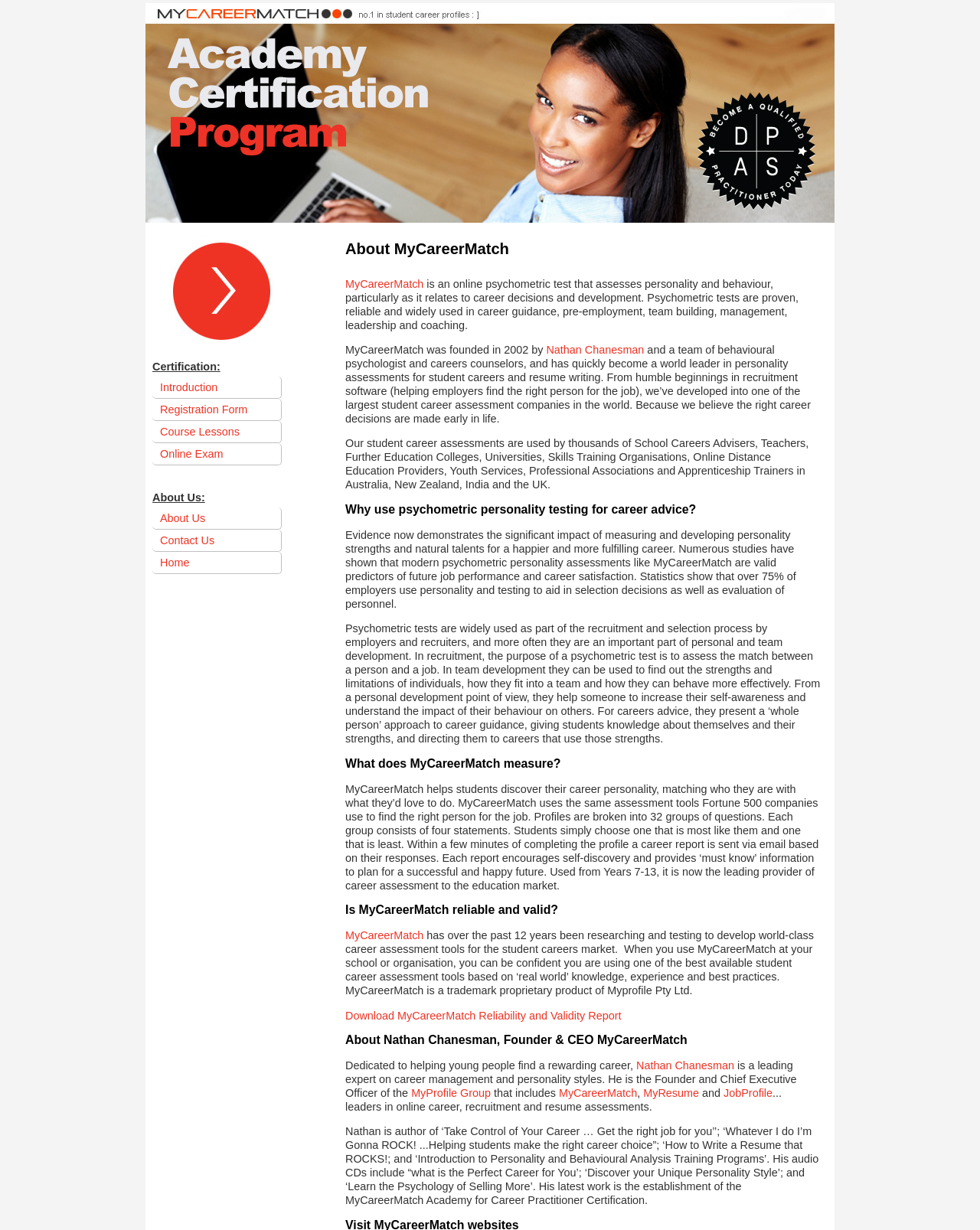Please provide a comprehensive answer to the question based on the screenshot: What is the purpose of a psychometric test in recruitment?

The answer can be found in the paragraph that starts with 'Psychometric tests are widely used as part of the recruitment and selection process...' where it is mentioned that in recruitment, the purpose of a psychometric test is to assess the match between a person and a job.